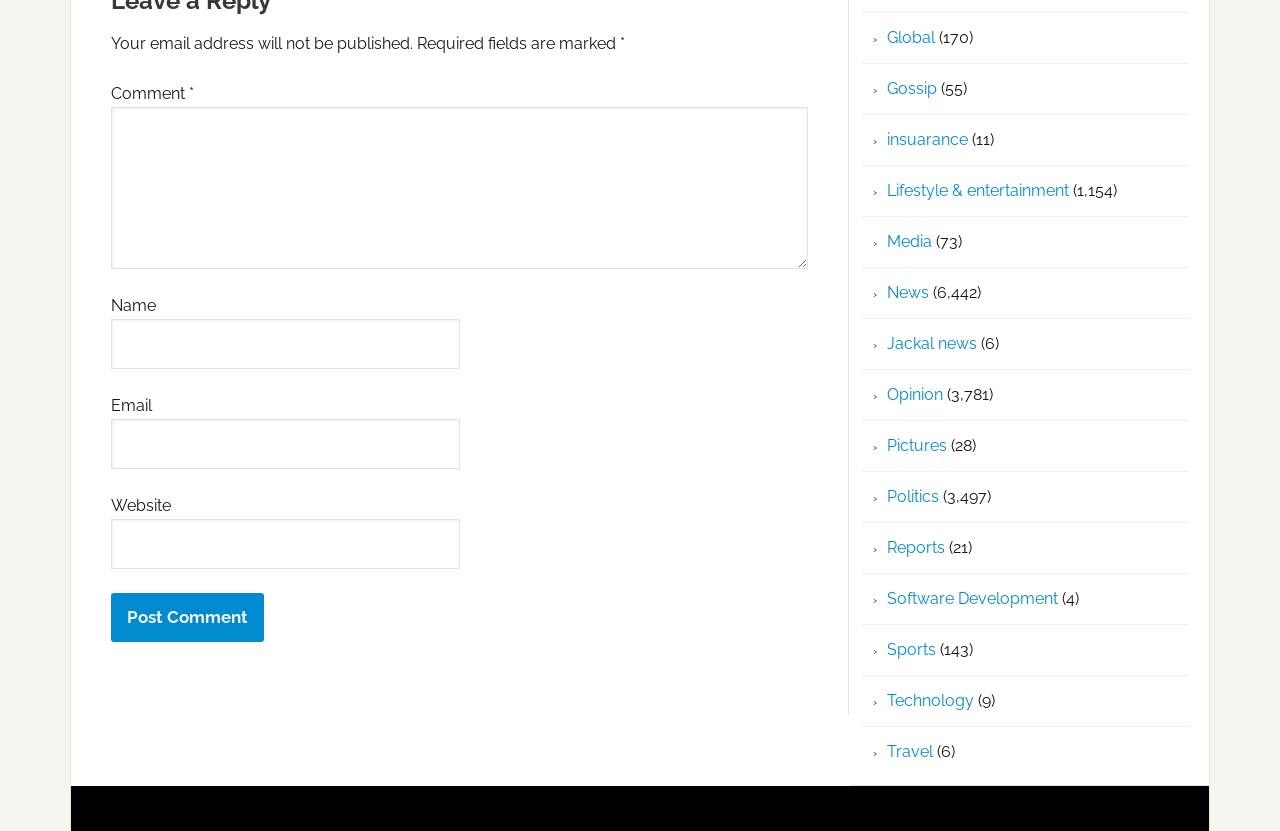Refer to the image and offer a detailed explanation in response to the question: How many categories are listed on the webpage?

There are 15 categories listed on the webpage, which are Global, Gossip, Insurance, Lifestyle & entertainment, Media, News, Jackal news, Opinion, Pictures, Politics, Reports, Software Development, Sports, Technology, and Travel. These categories are represented by link elements with corresponding text and numbers in parentheses.